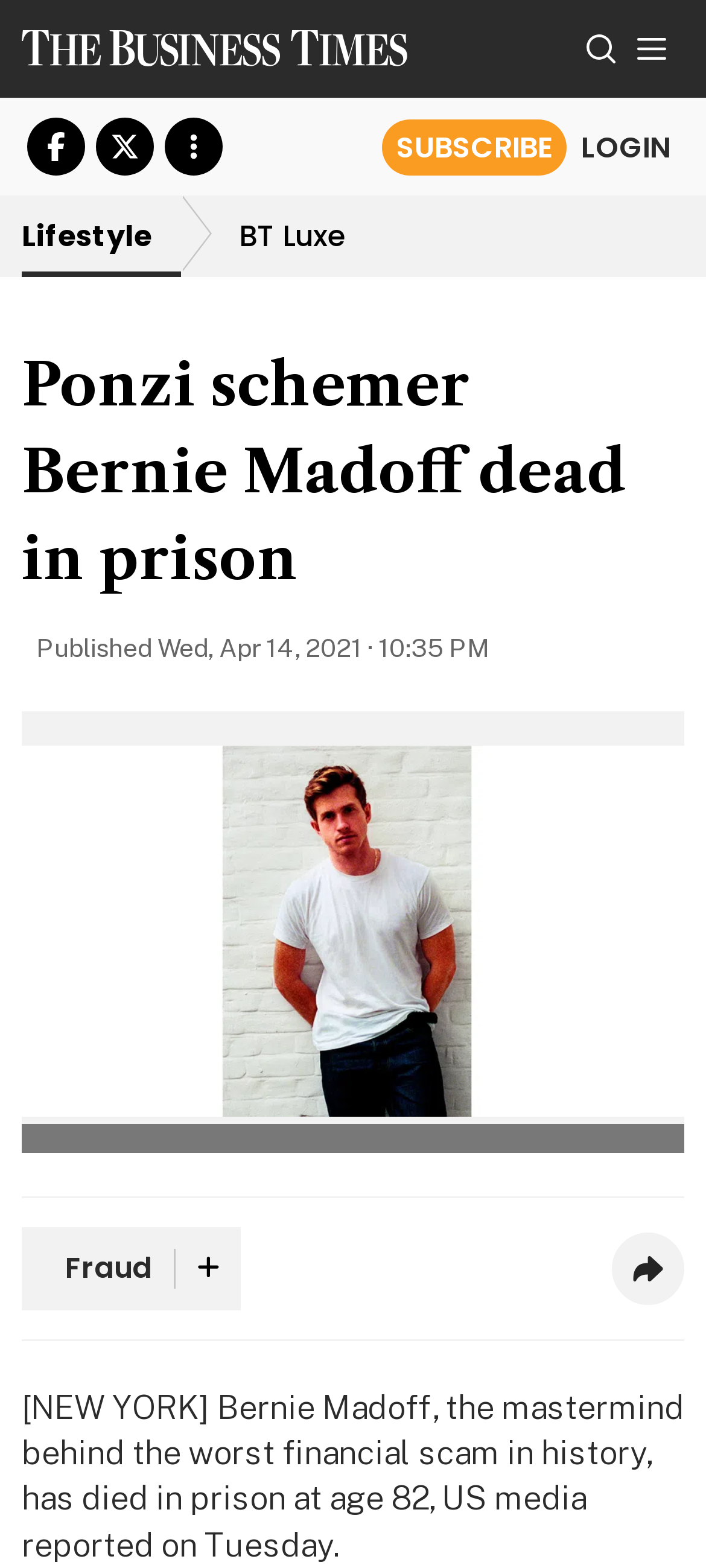Find the bounding box coordinates for the element described here: "BT Luxe".

[0.338, 0.137, 0.49, 0.164]